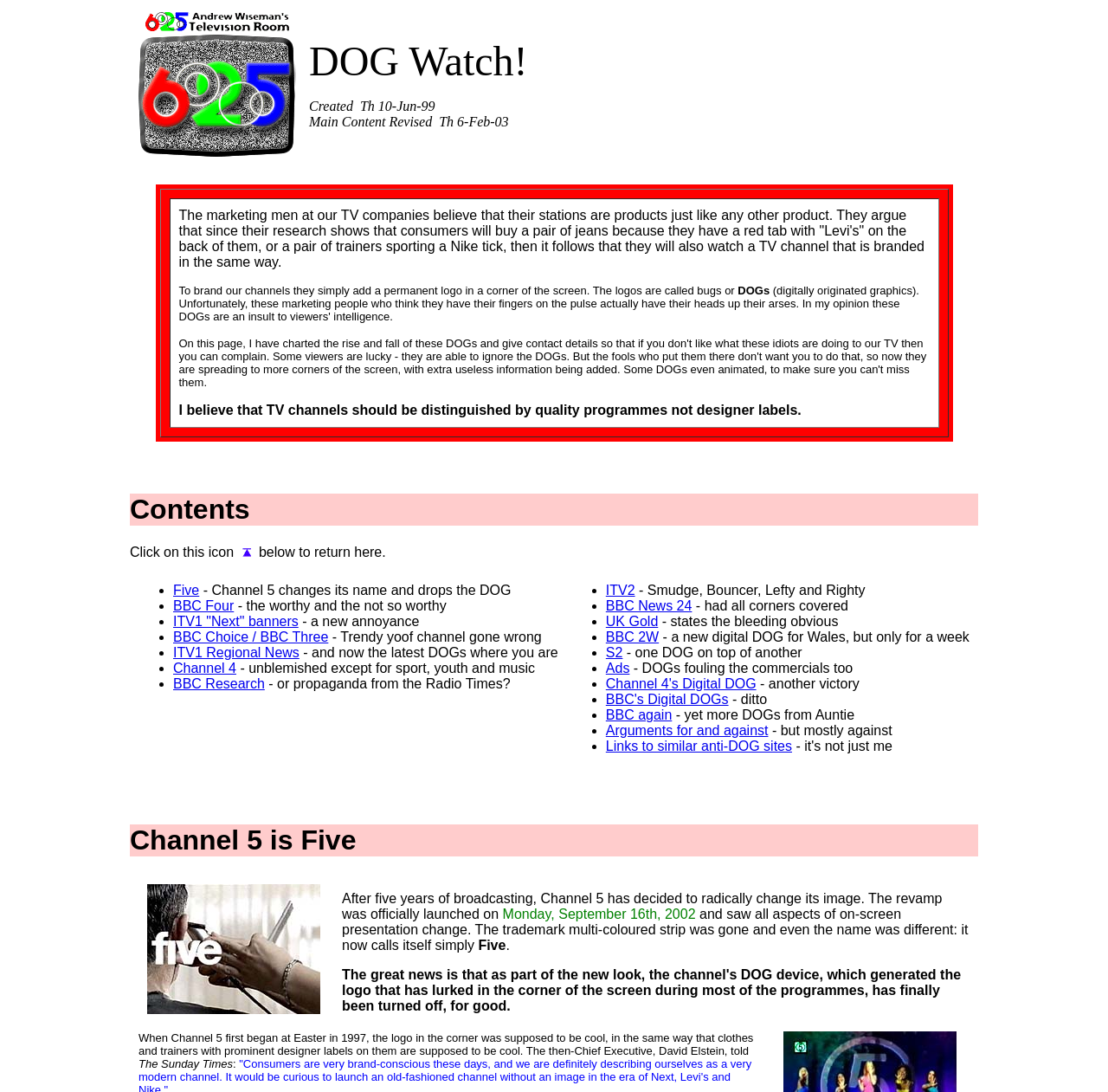Identify the bounding box coordinates for the element you need to click to achieve the following task: "Click on the 'Contents' heading". The coordinates must be four float values ranging from 0 to 1, formatted as [left, top, right, bottom].

[0.117, 0.452, 0.883, 0.482]